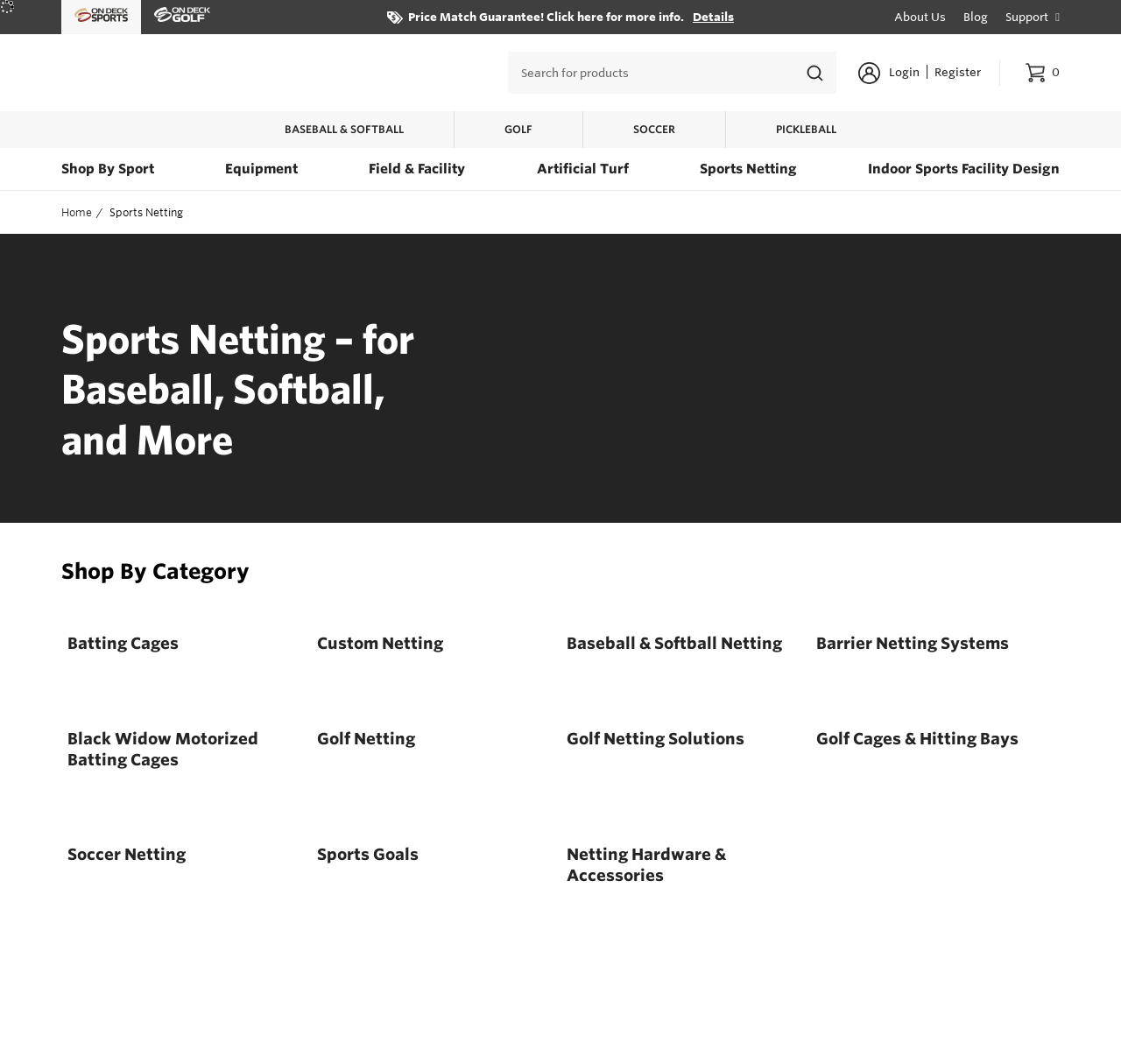Please indicate the bounding box coordinates for the clickable area to complete the following task: "Get support". The coordinates should be specified as four float numbers between 0 and 1, i.e., [left, top, right, bottom].

[0.897, 0.01, 0.945, 0.022]